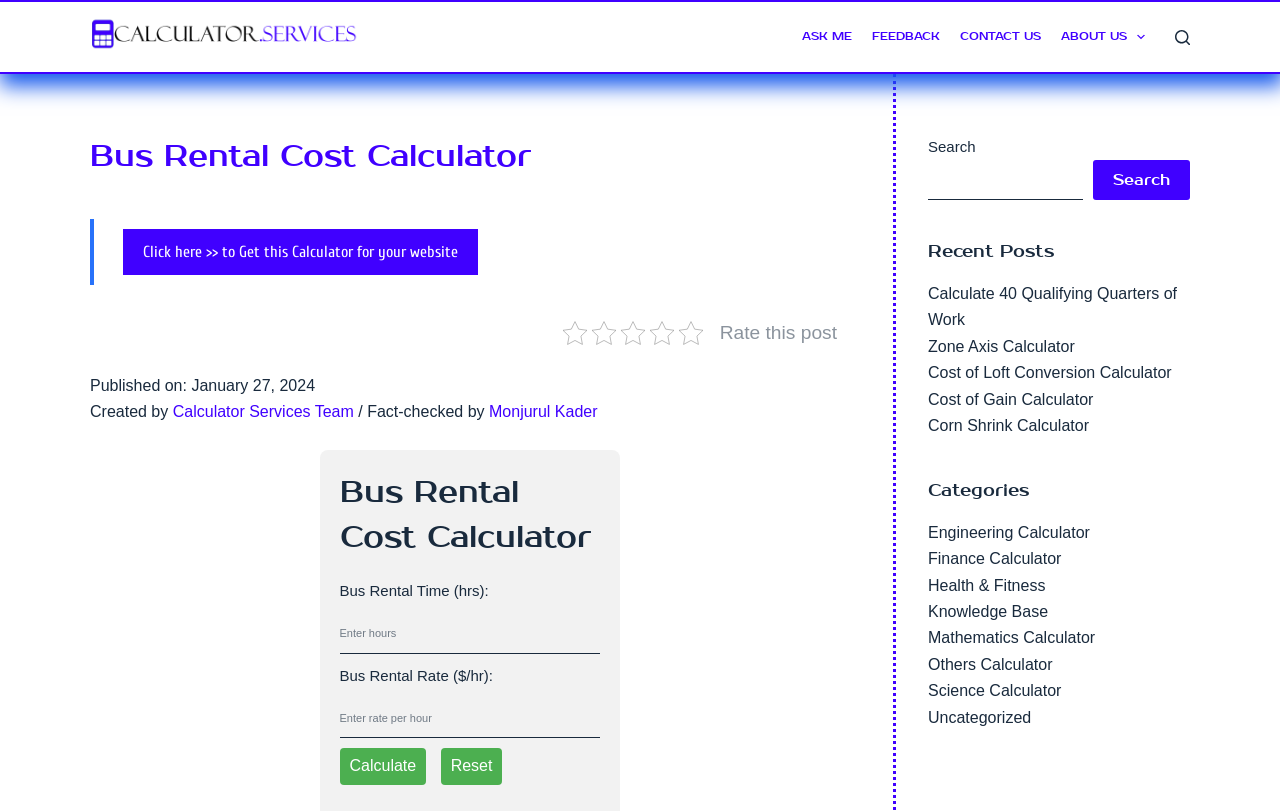From the element description: "Health & Fitness", extract the bounding box coordinates of the UI element. The coordinates should be expressed as four float numbers between 0 and 1, in the order [left, top, right, bottom].

[0.725, 0.711, 0.817, 0.732]